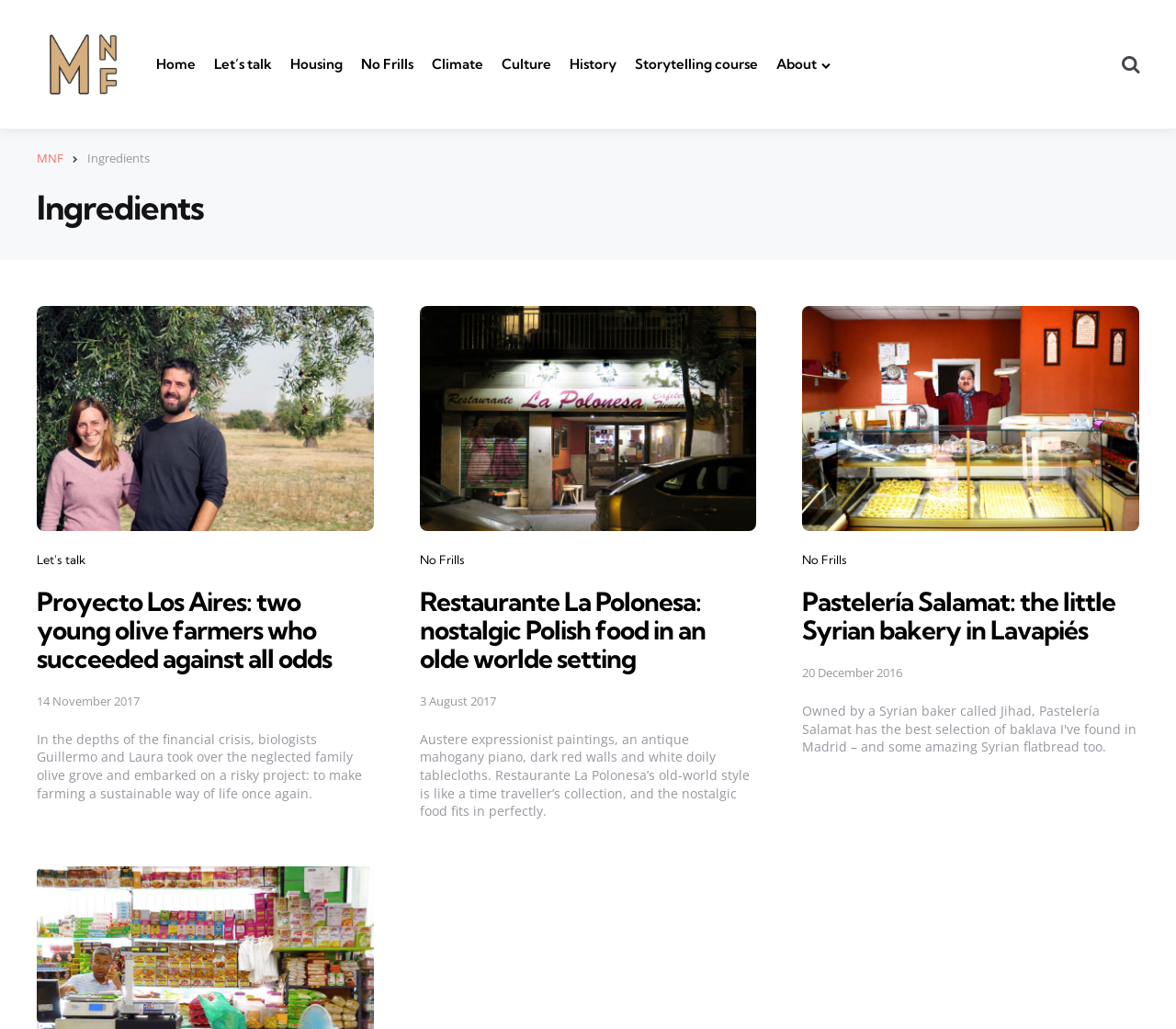Identify the bounding box coordinates for the UI element described as: "Climate".

[0.367, 0.048, 0.411, 0.077]